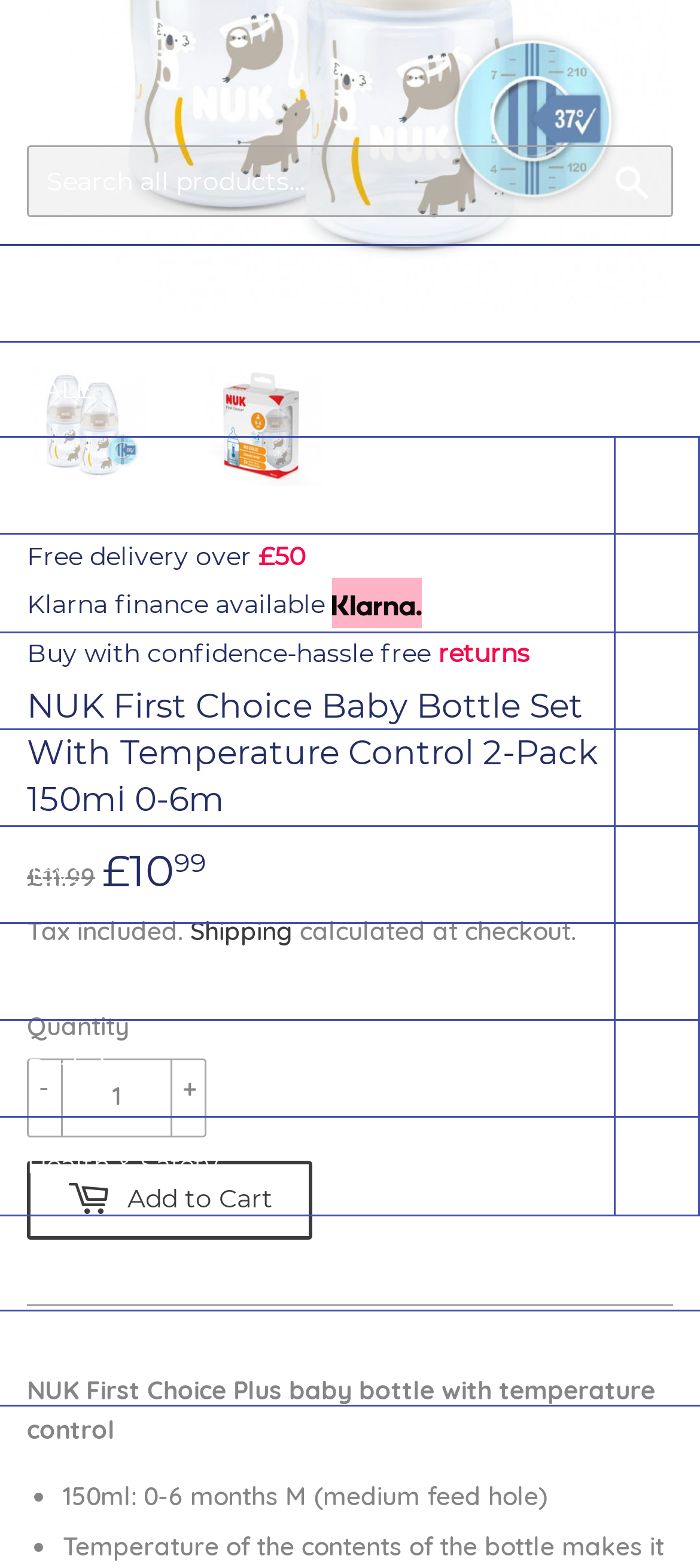Please determine the bounding box coordinates of the section I need to click to accomplish this instruction: "Add to Cart".

[0.038, 0.74, 0.446, 0.79]